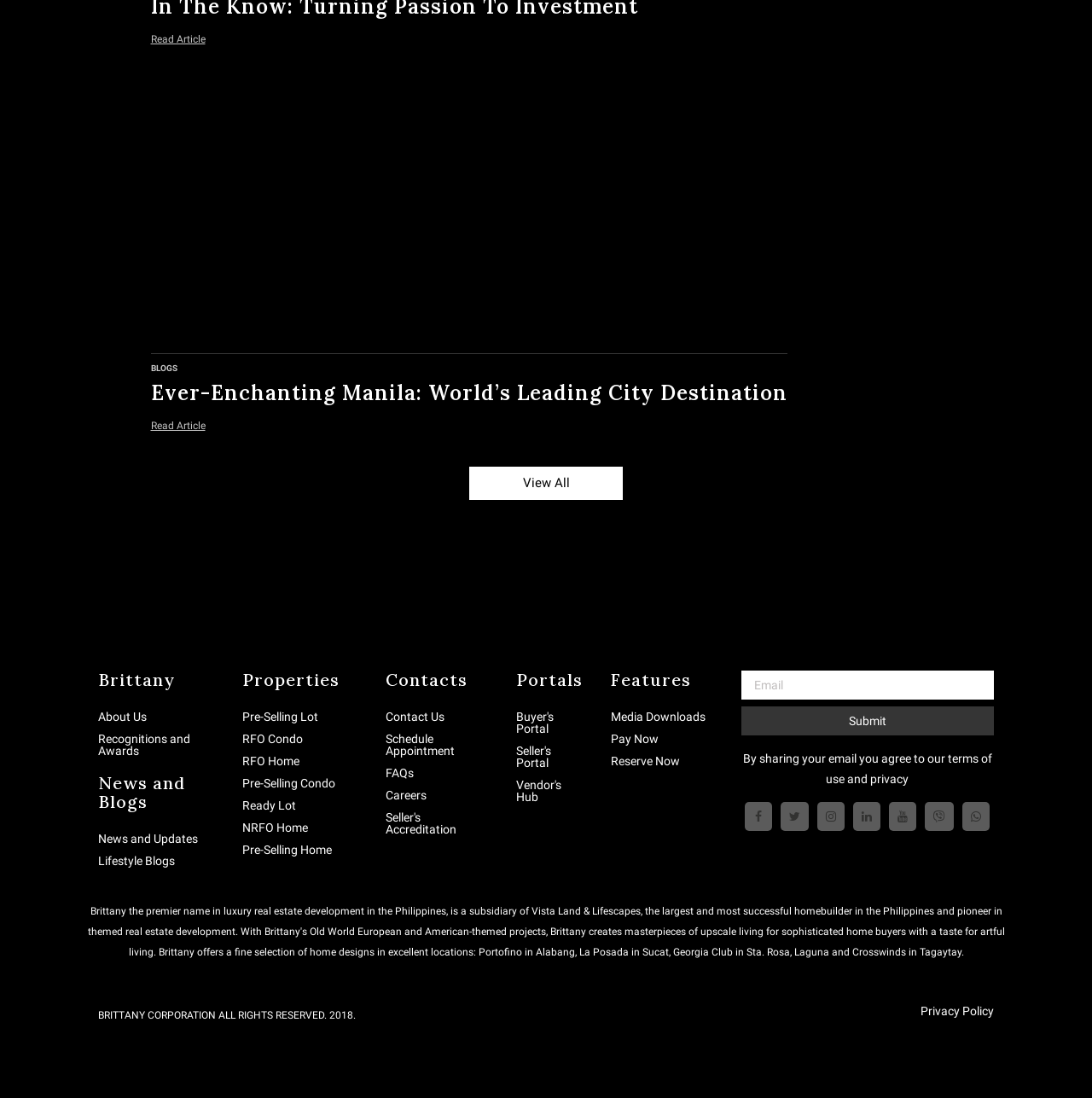What type of properties are listed on the webpage?
Answer briefly with a single word or phrase based on the image.

Homes and lots